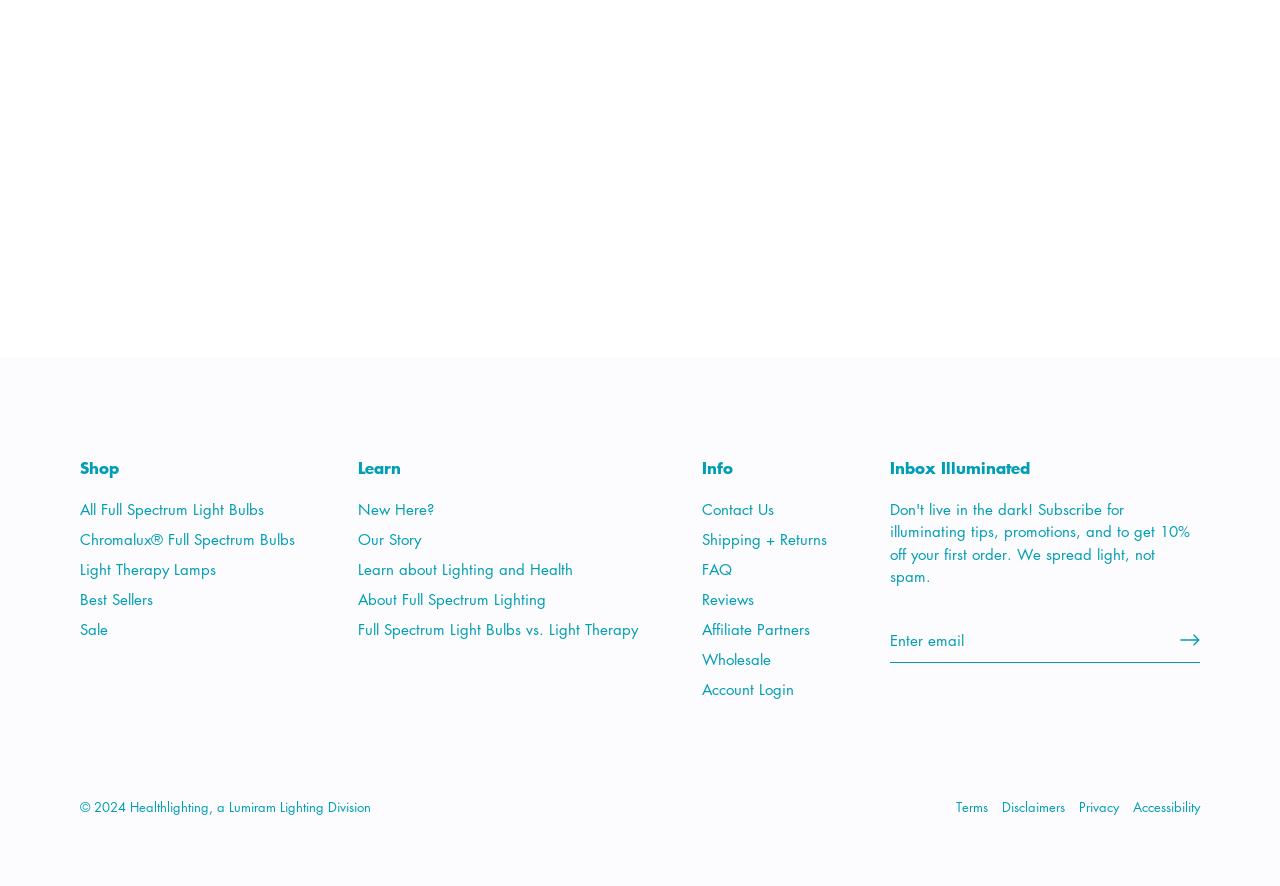Provide a brief response using a word or short phrase to this question:
What is the name of the company behind this website?

Healthlighting